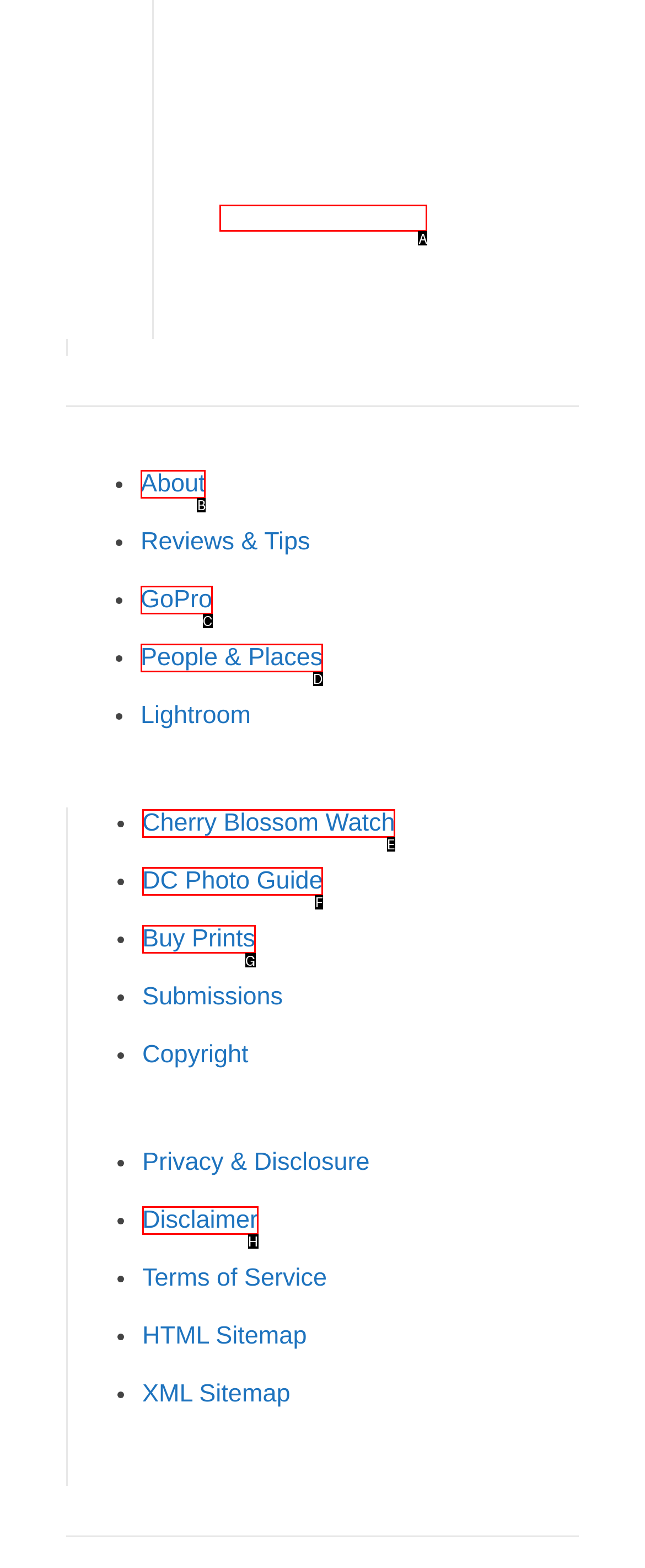Determine which UI element you should click to perform the task: Buy prints
Provide the letter of the correct option from the given choices directly.

G